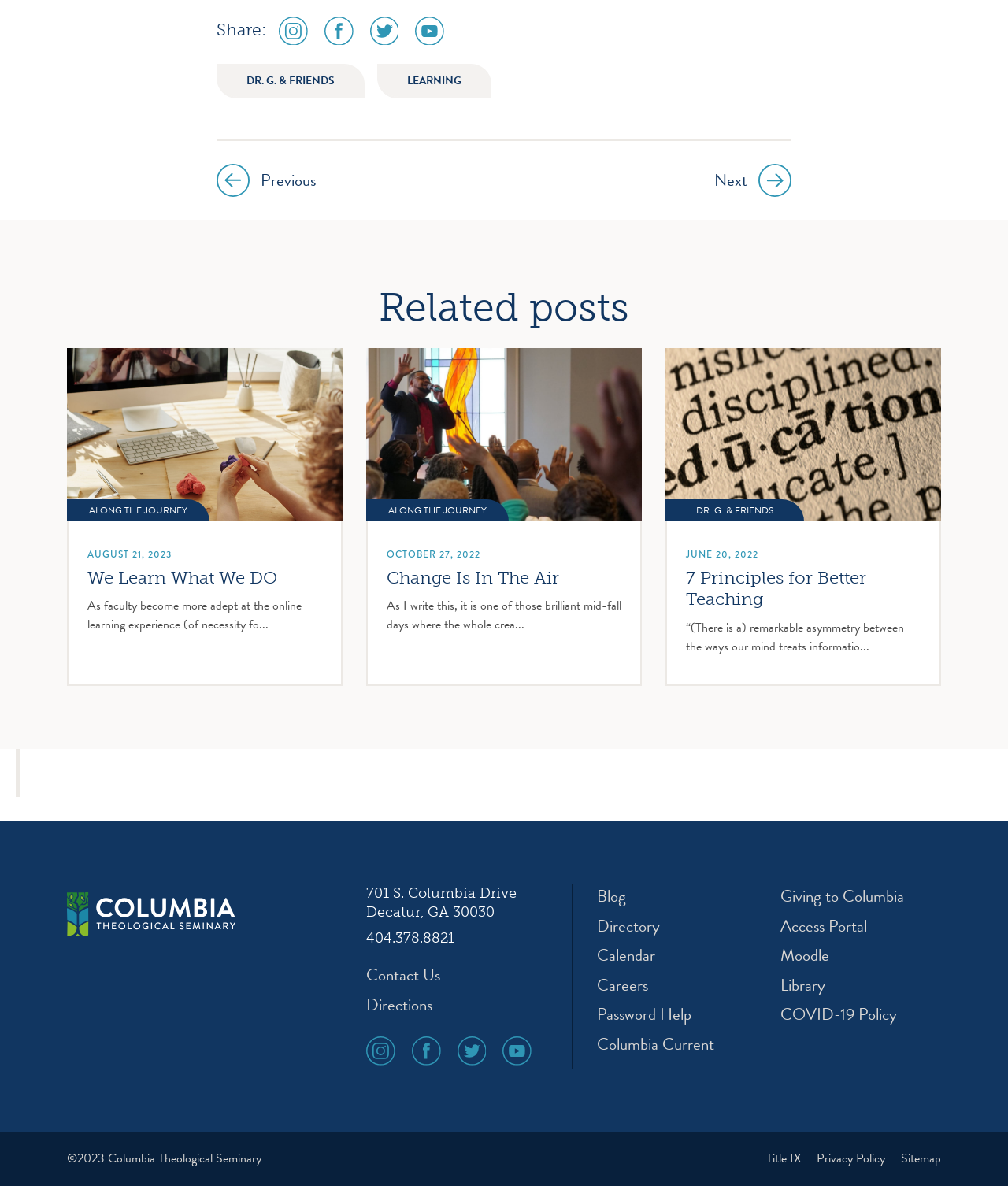Kindly respond to the following question with a single word or a brief phrase: 
How many links are there in the navigation menu?

9